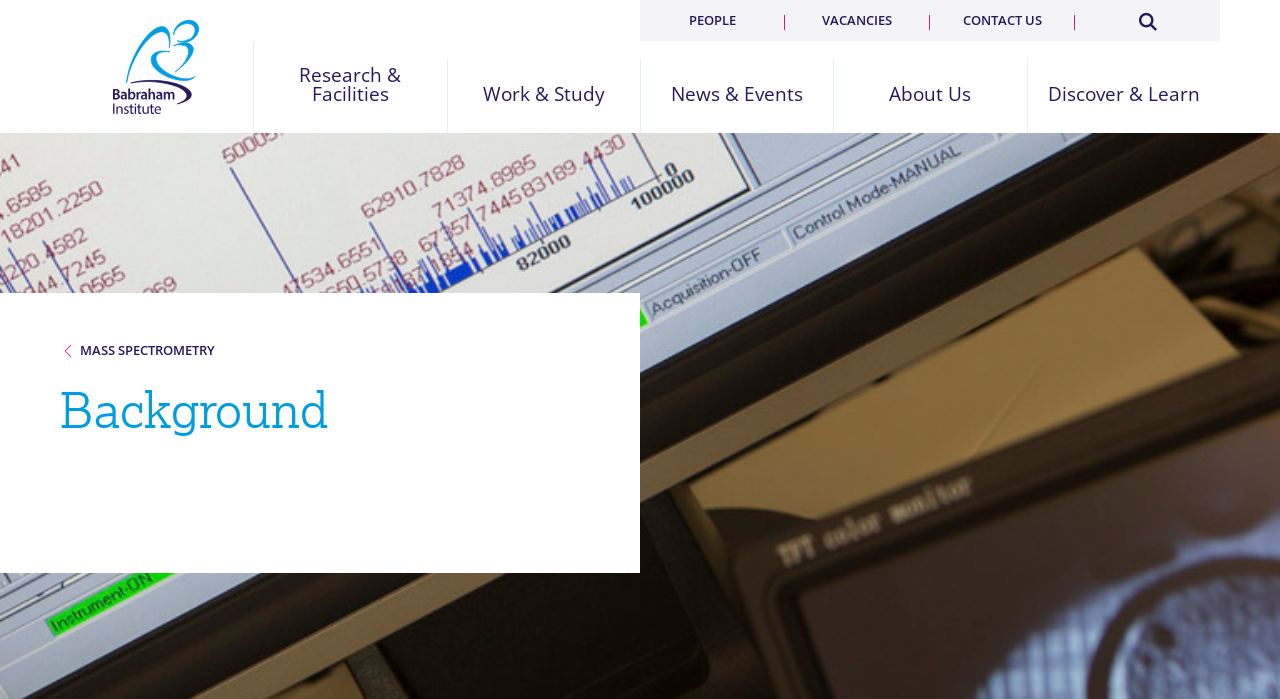Write an extensive caption that covers every aspect of the webpage.

The webpage is about the Babraham Institute, specifically highlighting its facility and mass spectrometry capabilities. At the top of the page, there is a banner that serves as the site header, containing several links to different sections of the website, including "Research & Facilities", "Work & Study", "News & Events", "About Us", and "Discover & Learn". Below these links, there are three smaller links: "PEOPLE", "VACANCIES", and "CONTACT US", positioned in a horizontal row. A search link is located at the top right corner of the page.

Below the banner, there is a prominent heading that reads "MASS SPECTROMETRY", accompanied by a link with the same text. This section is likely the main focus of the page, describing the facility's capabilities in mass spectrometry. 

Further down, there is another heading titled "Background", which may provide additional context or information about the facility or its research.